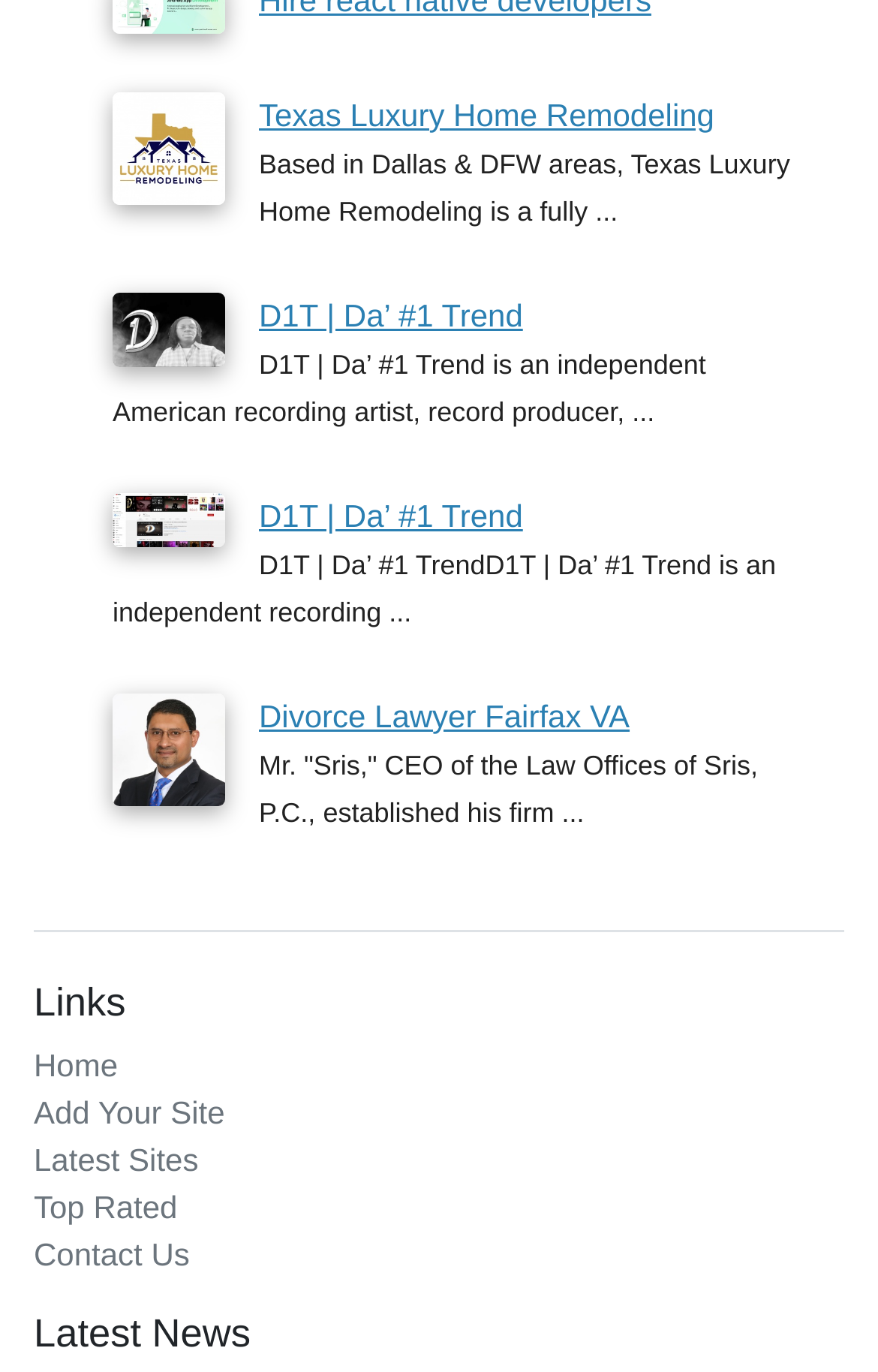Using the description "Contact Us", predict the bounding box of the relevant HTML element.

[0.038, 0.901, 0.216, 0.927]